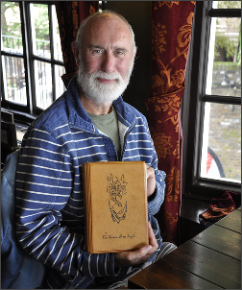Explain the image with as much detail as possible.

In the image, a man with a full white beard and a warm smile is seated at a wooden table. He is dressed in a striped blue and white sweater over a muted green shirt, conveying a casual and inviting demeanor. He holds a beautifully crafted wooden book with an intricate design on the cover, titled "The Essence of the Night." The background reveals a cozy setting with large windows, allowing natural light to filter in and illuminate the scene, enhancing the sense of warmth and comfort. The overall ambiance suggests a peaceful moment of reflection, possibly hinting at a connection to literature or storytelling, making this image evocative of creativity and personal expression.